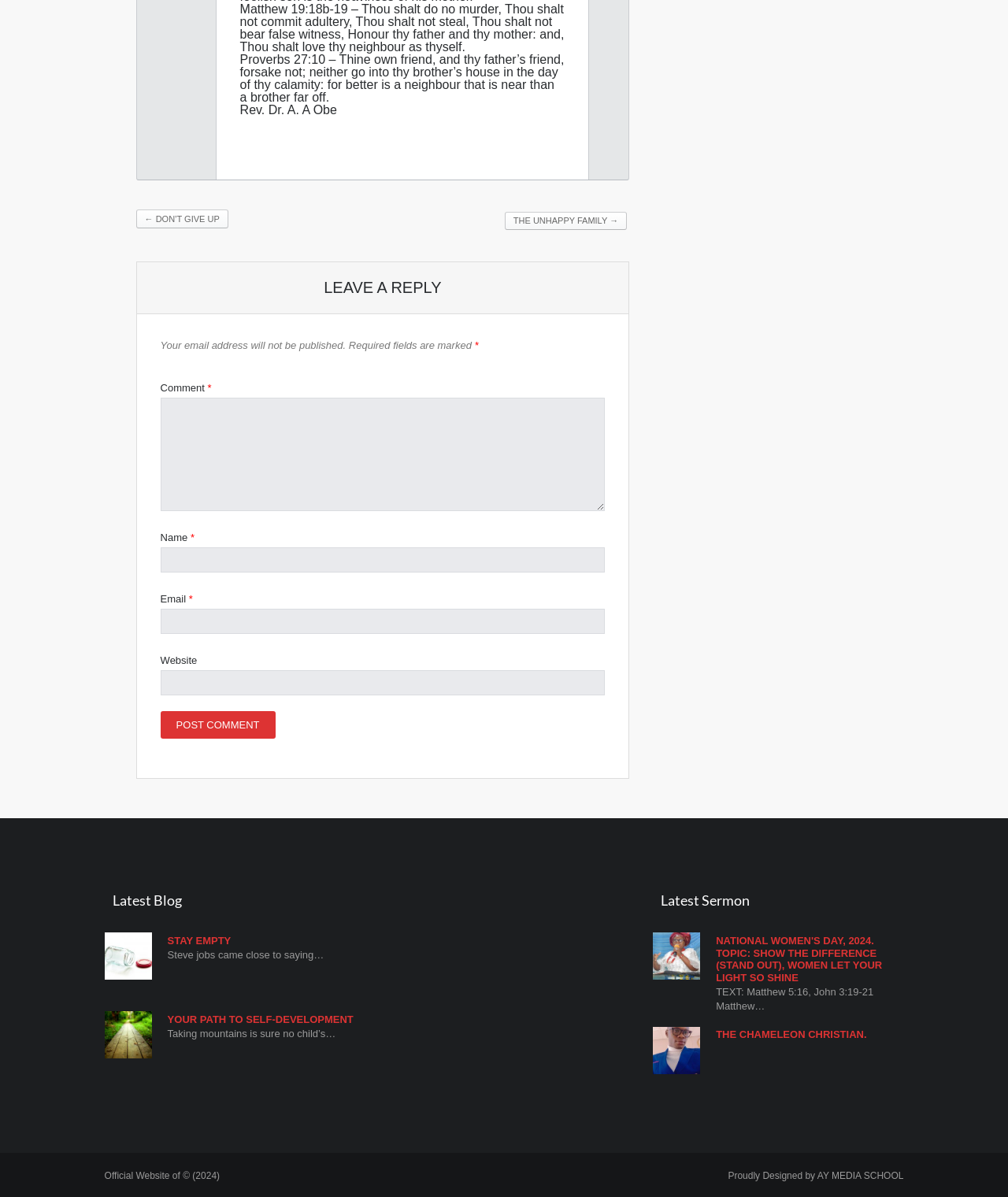Please determine the bounding box coordinates of the element to click on in order to accomplish the following task: "Click the 'THE UNHAPPY FAMILY →' link". Ensure the coordinates are four float numbers ranging from 0 to 1, i.e., [left, top, right, bottom].

[0.501, 0.177, 0.622, 0.192]